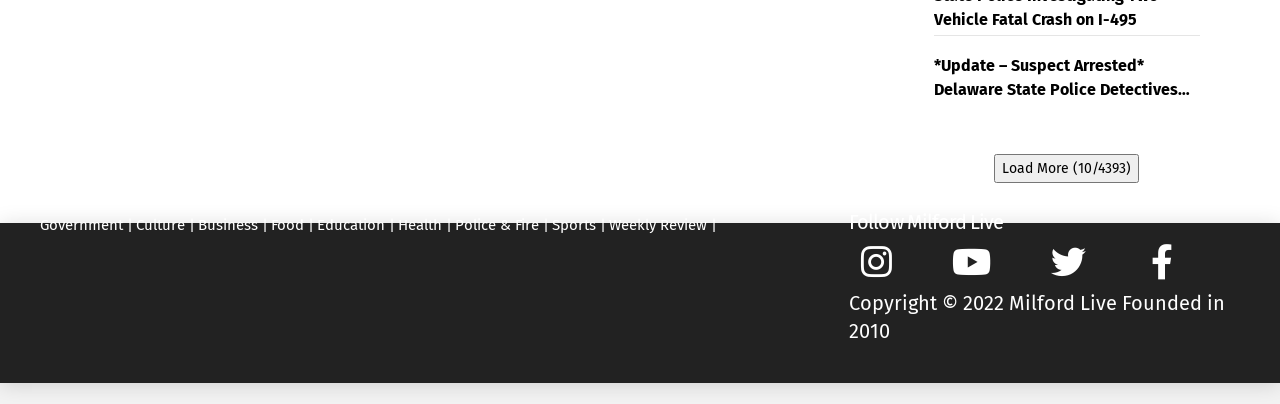What type of content does the website provide?
Please use the visual content to give a single word or phrase answer.

News